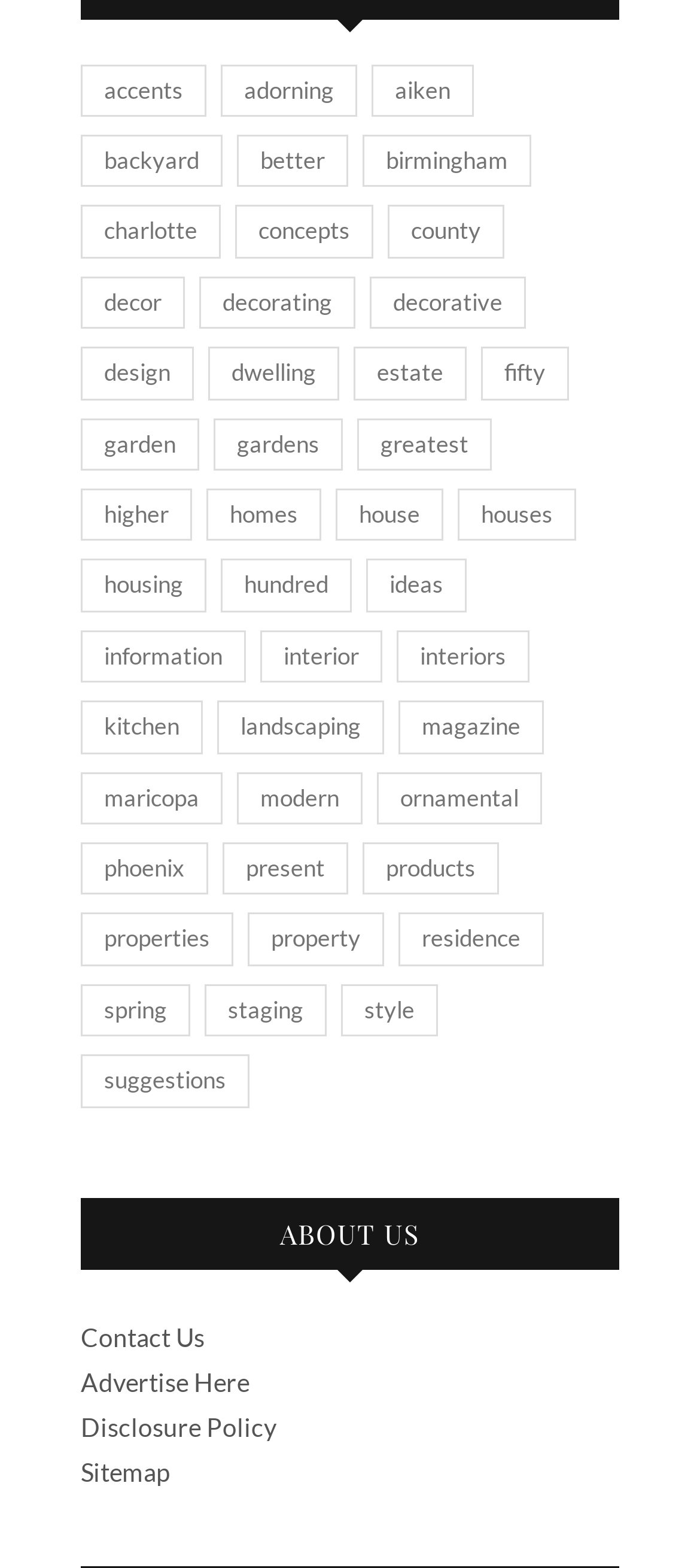Using the element description: "Advertise Here", determine the bounding box coordinates for the specified UI element. The coordinates should be four float numbers between 0 and 1, [left, top, right, bottom].

[0.115, 0.871, 0.356, 0.891]